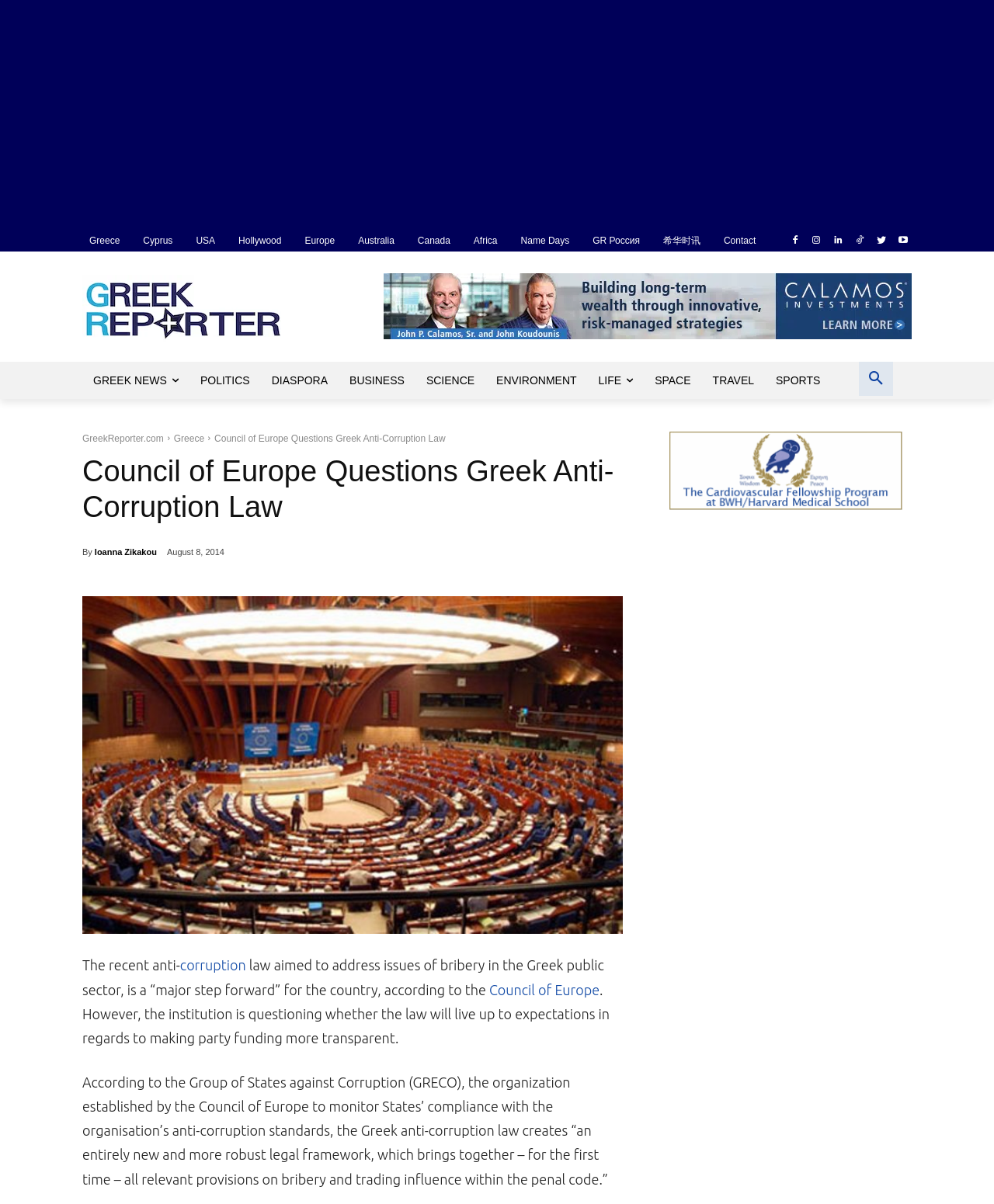Provide the bounding box coordinates of the HTML element described by the text: "Space".

[0.648, 0.3, 0.706, 0.331]